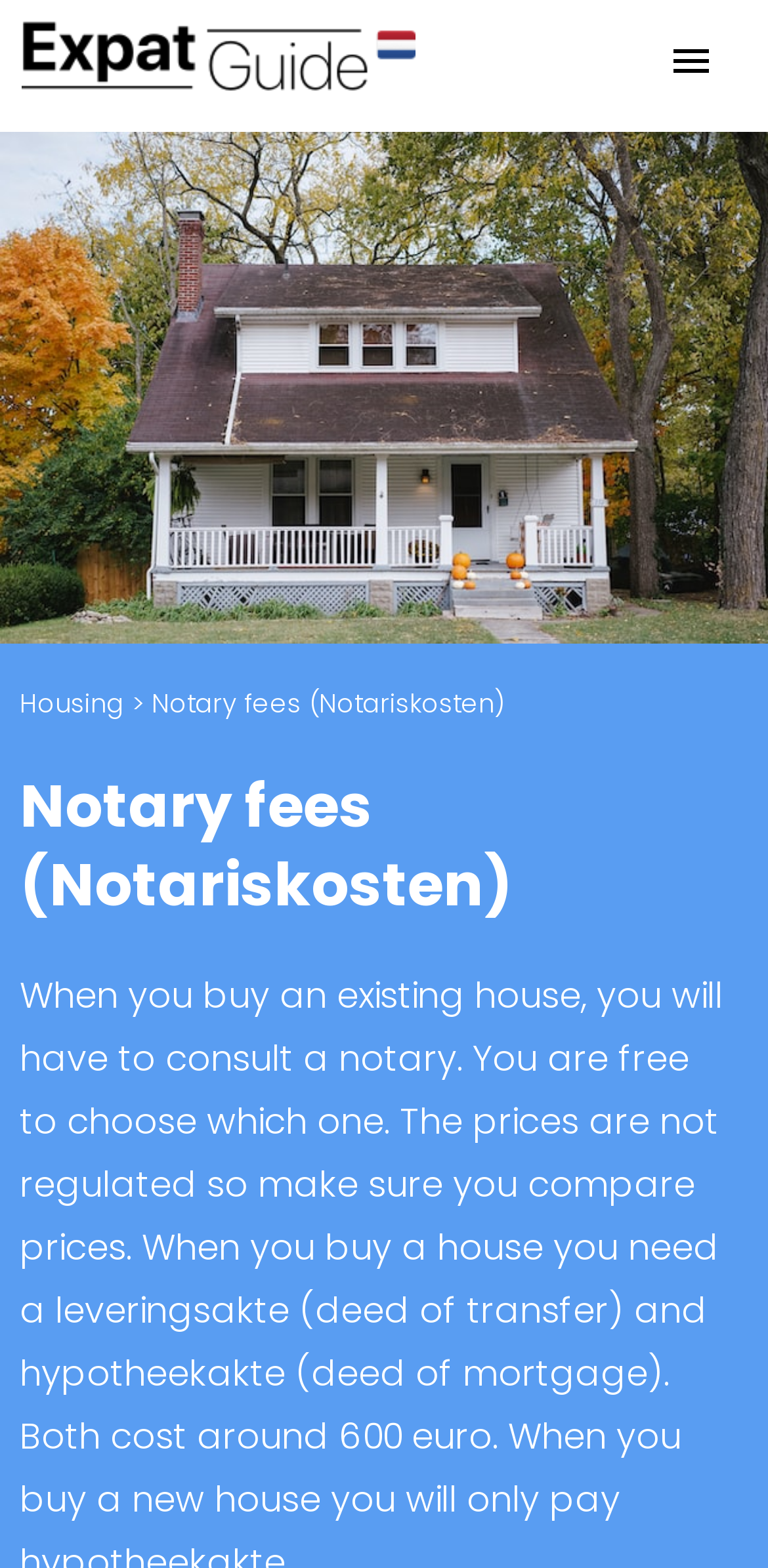Locate the bounding box of the UI element described by: "alt="Expat Guide The Netherlands"" in the given webpage screenshot.

[0.028, 0.021, 0.541, 0.047]